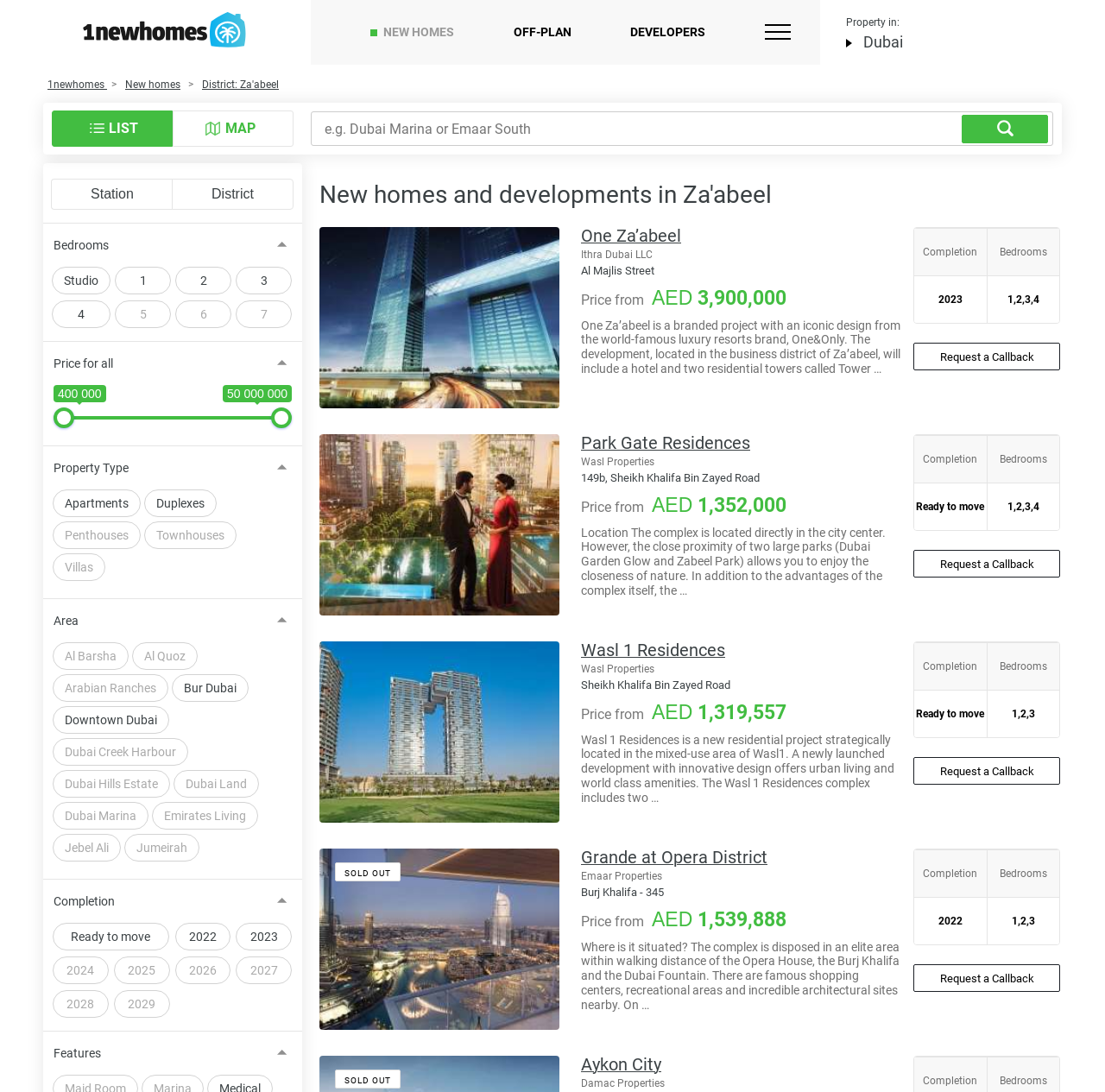Describe the webpage in detail, including text, images, and layout.

This webpage is about new real estate properties in Za'abeel, Dubai. At the top, there are several links to related pages, including "New Build Property and Flats in Dubai", "NEW HOMES", "OFF-PLAN", and "DEVELOPERS". Below these links, there is a section with a heading "Property in: Dubai" and a link to "District: Za'abeel".

On the left side of the page, there are several filters and search options, including links to filter by bedrooms, price, property type, area, and completion date. There are also text boxes to input specific search criteria.

In the main content area, there is a heading "New homes and developments in Za'abeel" followed by a list of properties, each with a link to more information. The first property listed is "One Za’abeel", which has a brief description and a table with details on completion date and bedrooms. There is also an image of the property.

Below the property list, there are more links and filters, including a link to "Features" and a button to sort the list by different criteria. At the bottom of the page, there is a disabled button with an image.

Overall, this webpage appears to be a search page for new real estate properties in Za'abeel, Dubai, with various filters and search options to help users find their desired property.